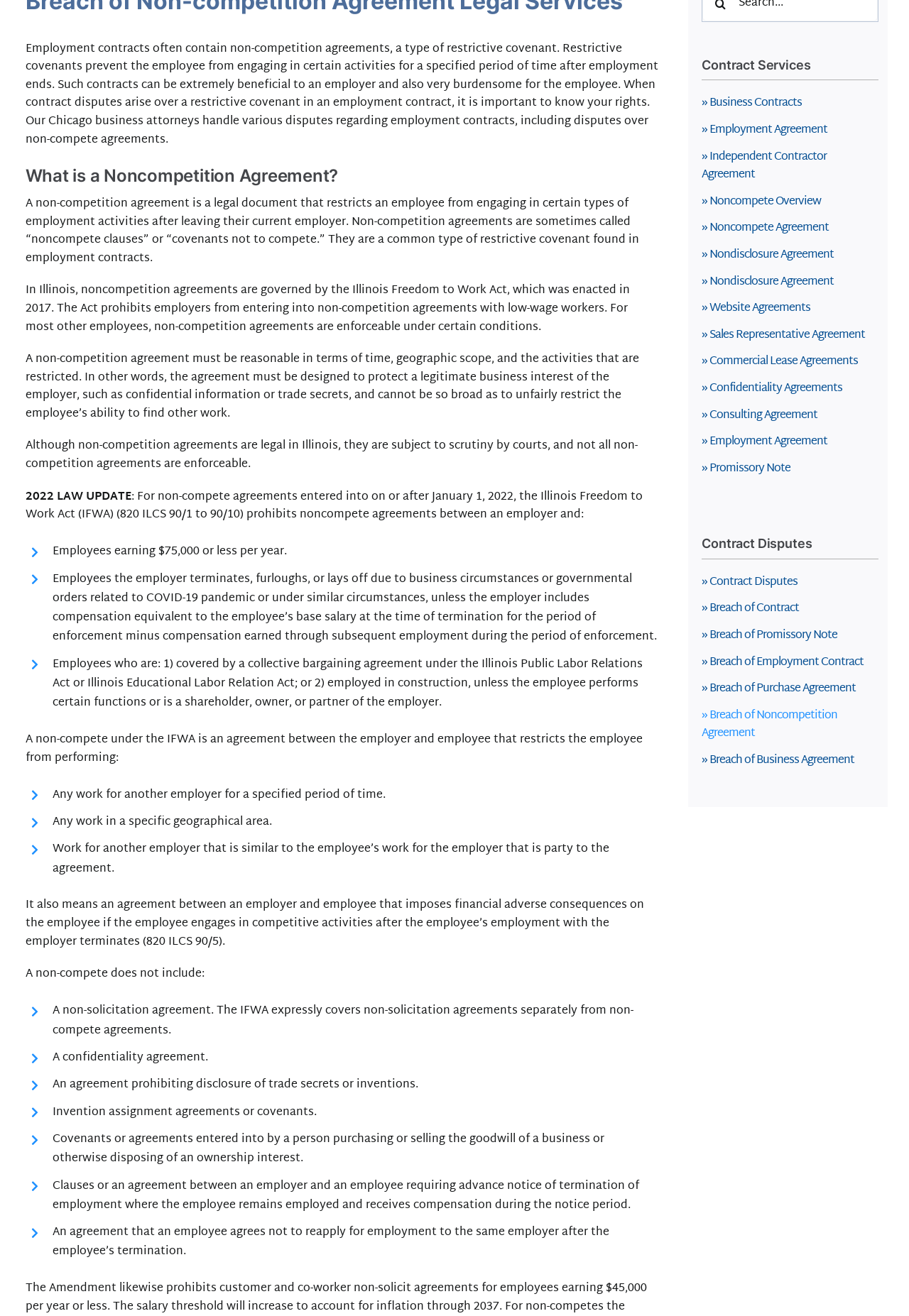Provide the bounding box coordinates for the UI element described in this sentence: "Sitemap". The coordinates should be four float values between 0 and 1, i.e., [left, top, right, bottom].

None